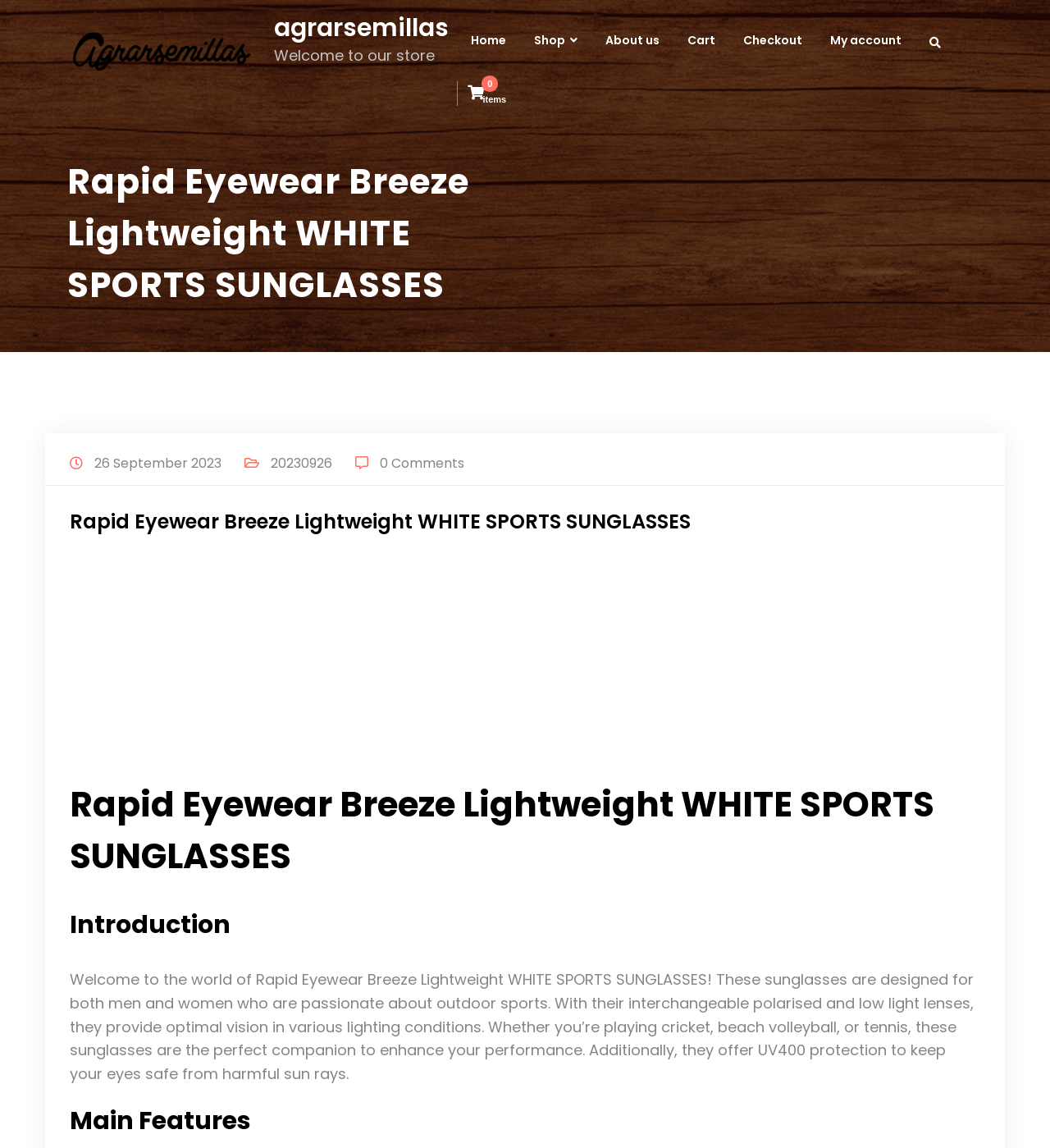Show the bounding box coordinates for the HTML element described as: "Checkout".

[0.708, 0.027, 0.764, 0.043]